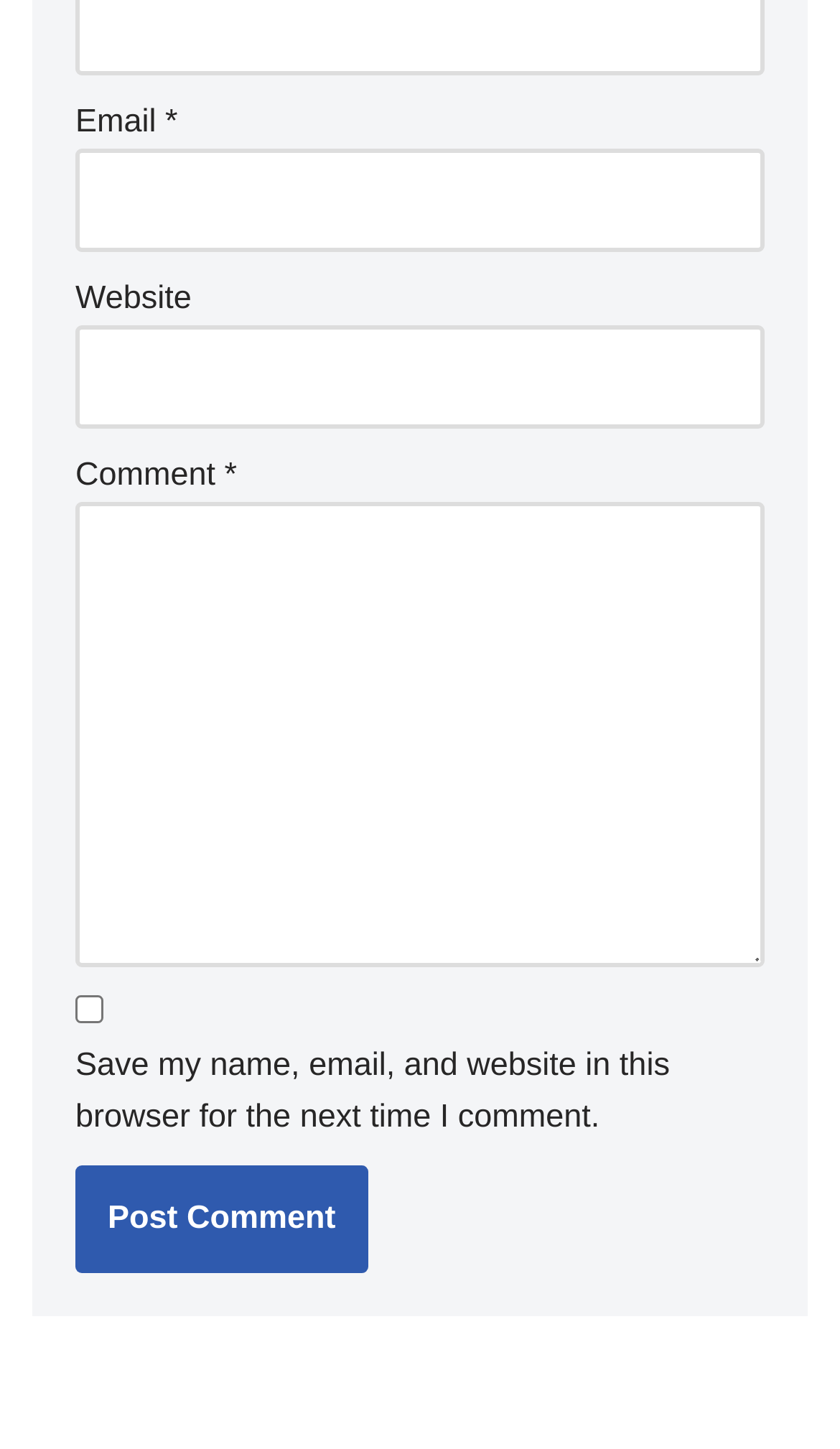What is the minimum number of fields to fill in to post a comment?
Utilize the information in the image to give a detailed answer to the question.

The minimum number of fields to fill in to post a comment is 2, which are the 'Email' and 'Comment' fields, because they are both marked as required.